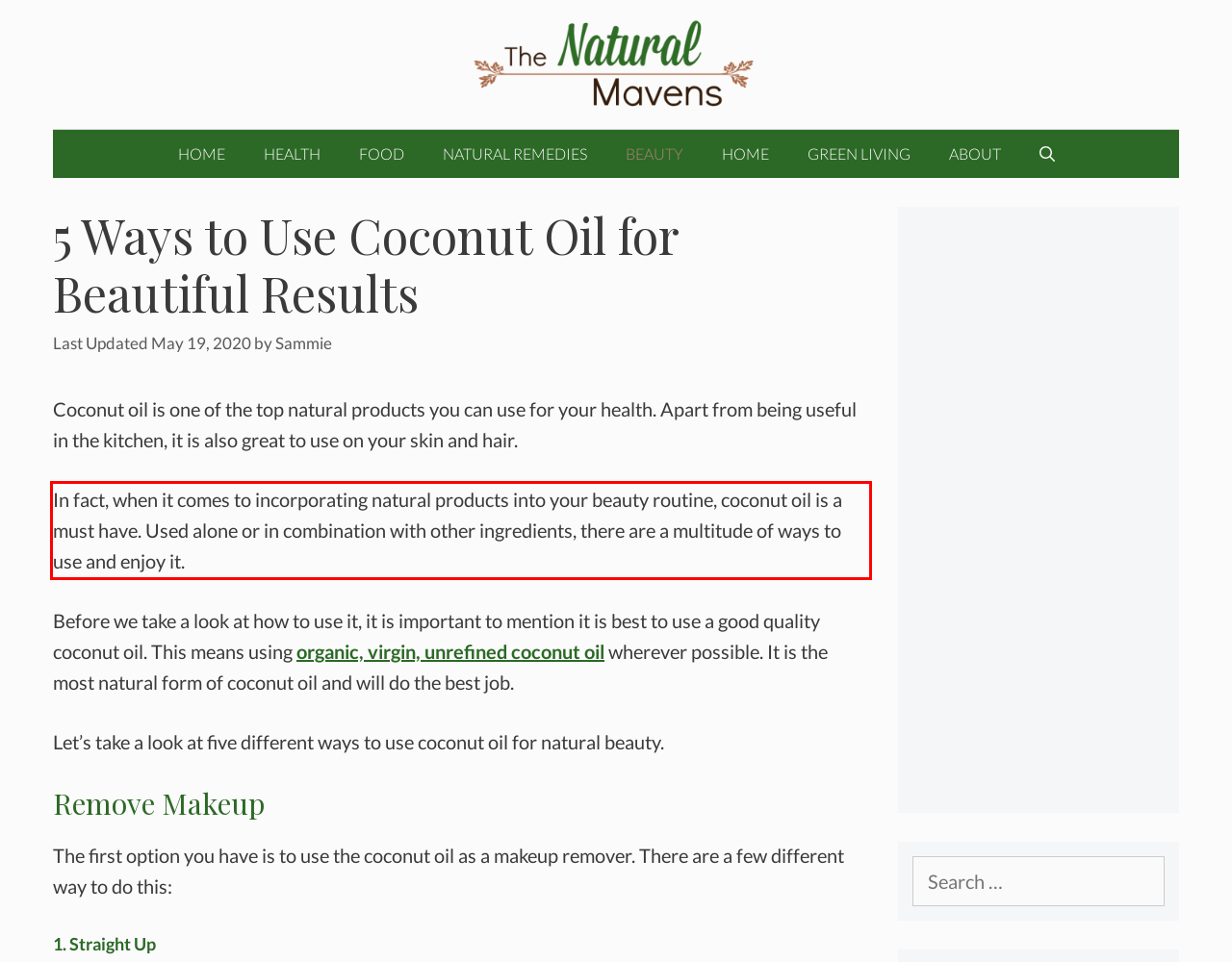With the given screenshot of a webpage, locate the red rectangle bounding box and extract the text content using OCR.

In fact, when it comes to incorporating natural products into your beauty routine, coconut oil is a must have. Used alone or in combination with other ingredients, there are a multitude of ways to use and enjoy it.